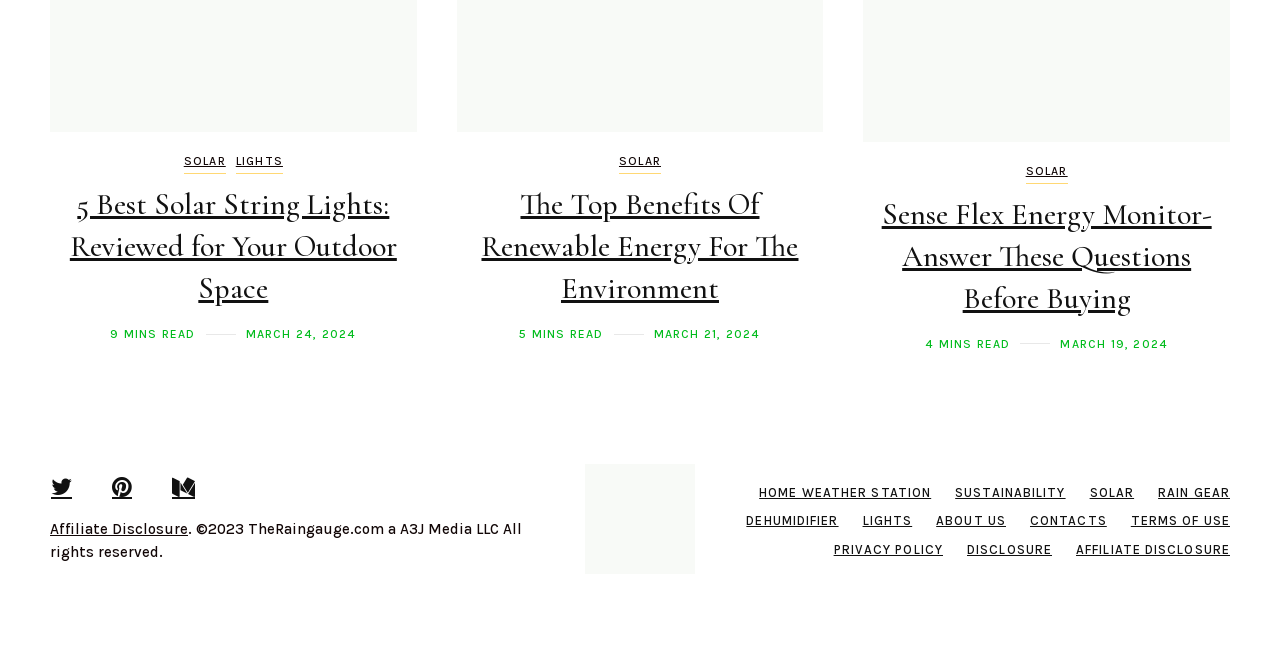Predict the bounding box coordinates of the area that should be clicked to accomplish the following instruction: "View upcoming events". The bounding box coordinates should consist of four float numbers between 0 and 1, i.e., [left, top, right, bottom].

None